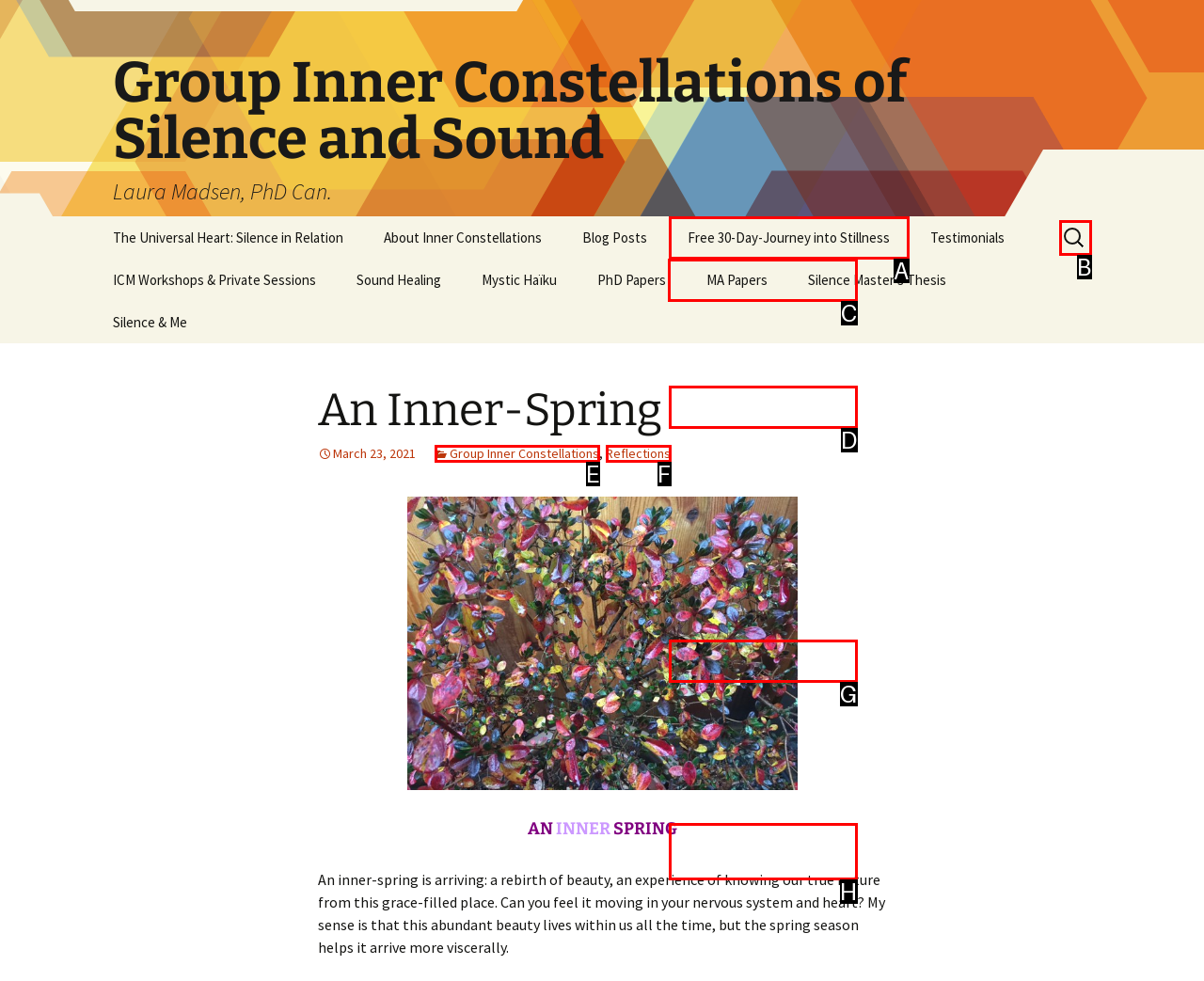Point out the UI element to be clicked for this instruction: Go to 'A 30 Day Journey – Day 1'. Provide the answer as the letter of the chosen element.

C